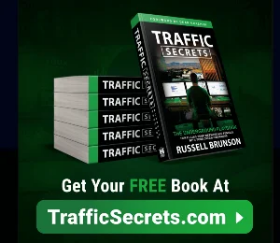Answer this question in one word or a short phrase: What is the color of the background?

Gradient green